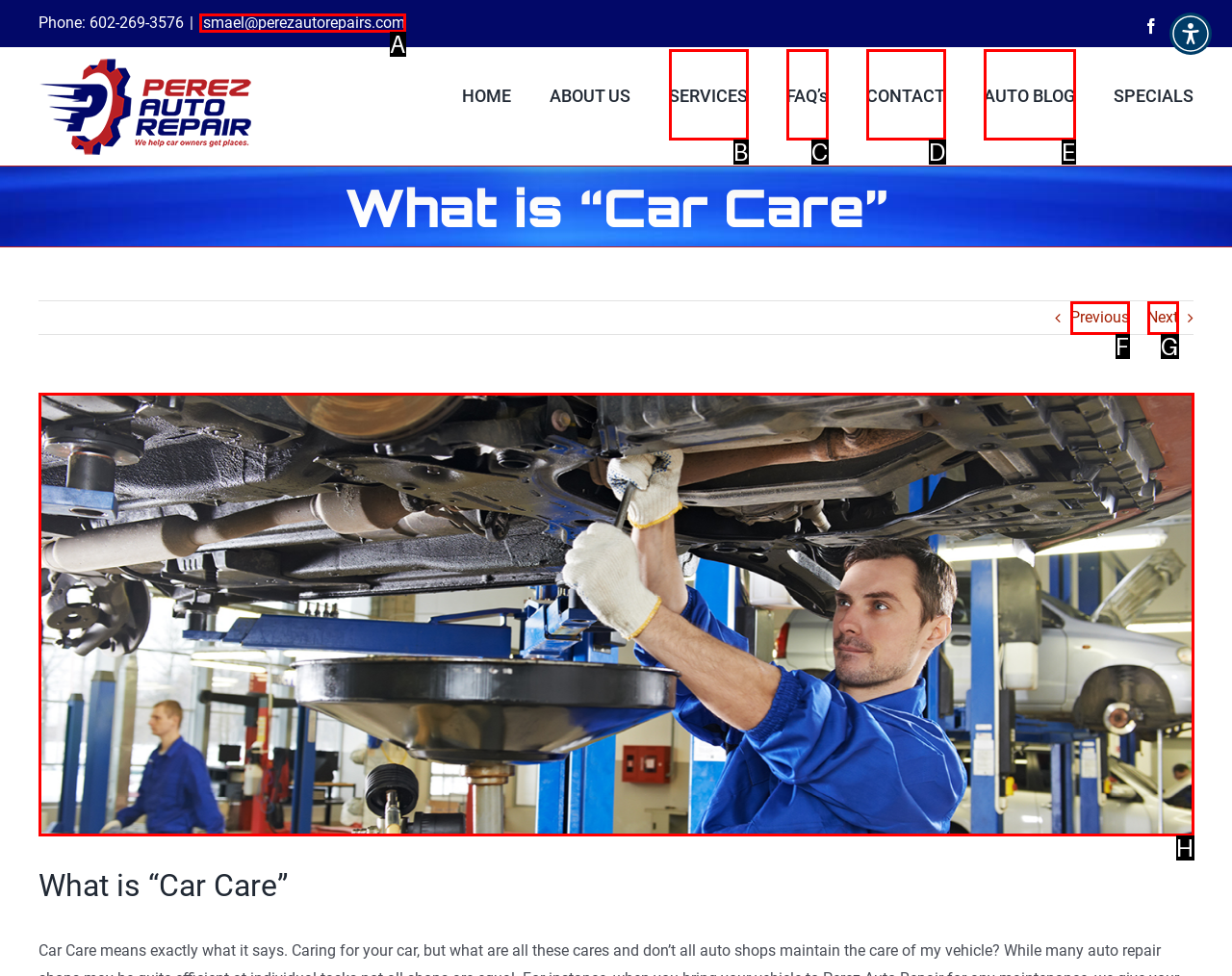Given the description: Previous, identify the matching option. Answer with the corresponding letter.

F